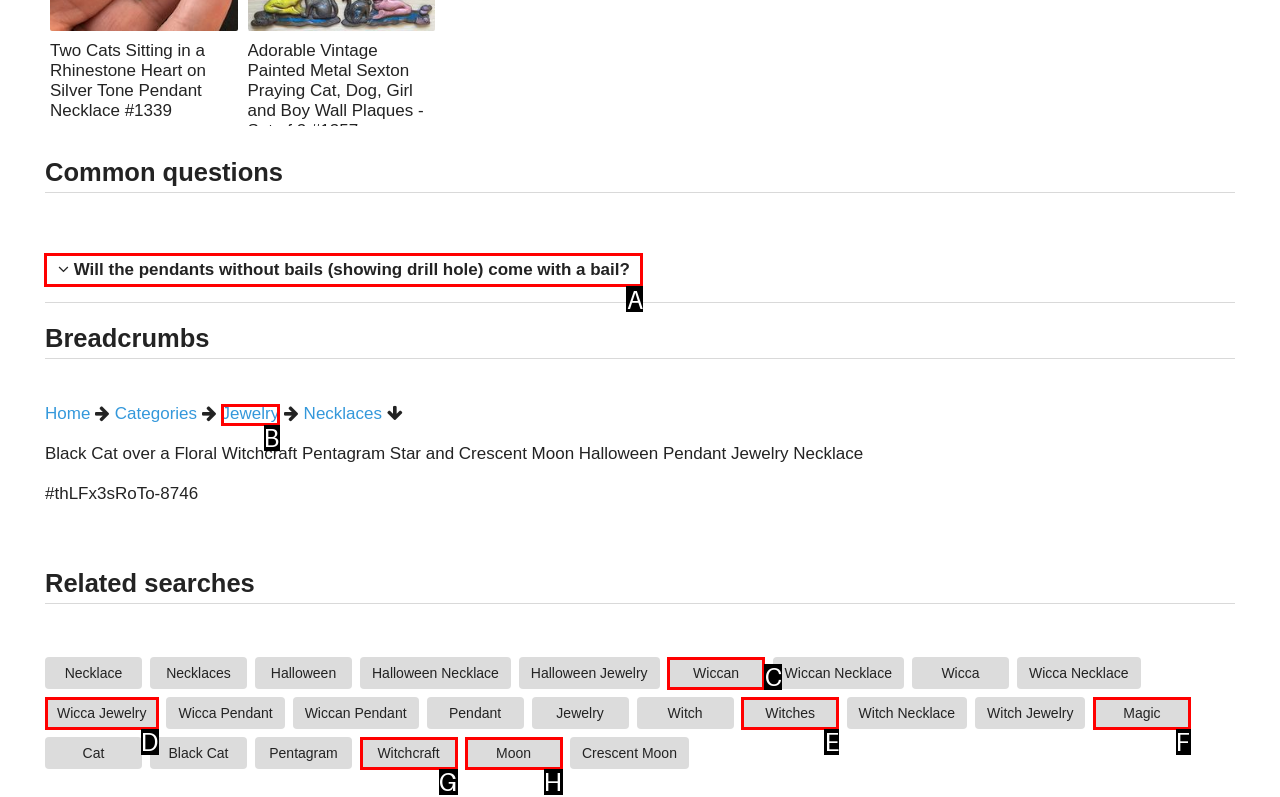Provide the letter of the HTML element that you need to click on to perform the task: Click on the 'Will the pendants without bails (showing drill hole) come with a bail?' button.
Answer with the letter corresponding to the correct option.

A